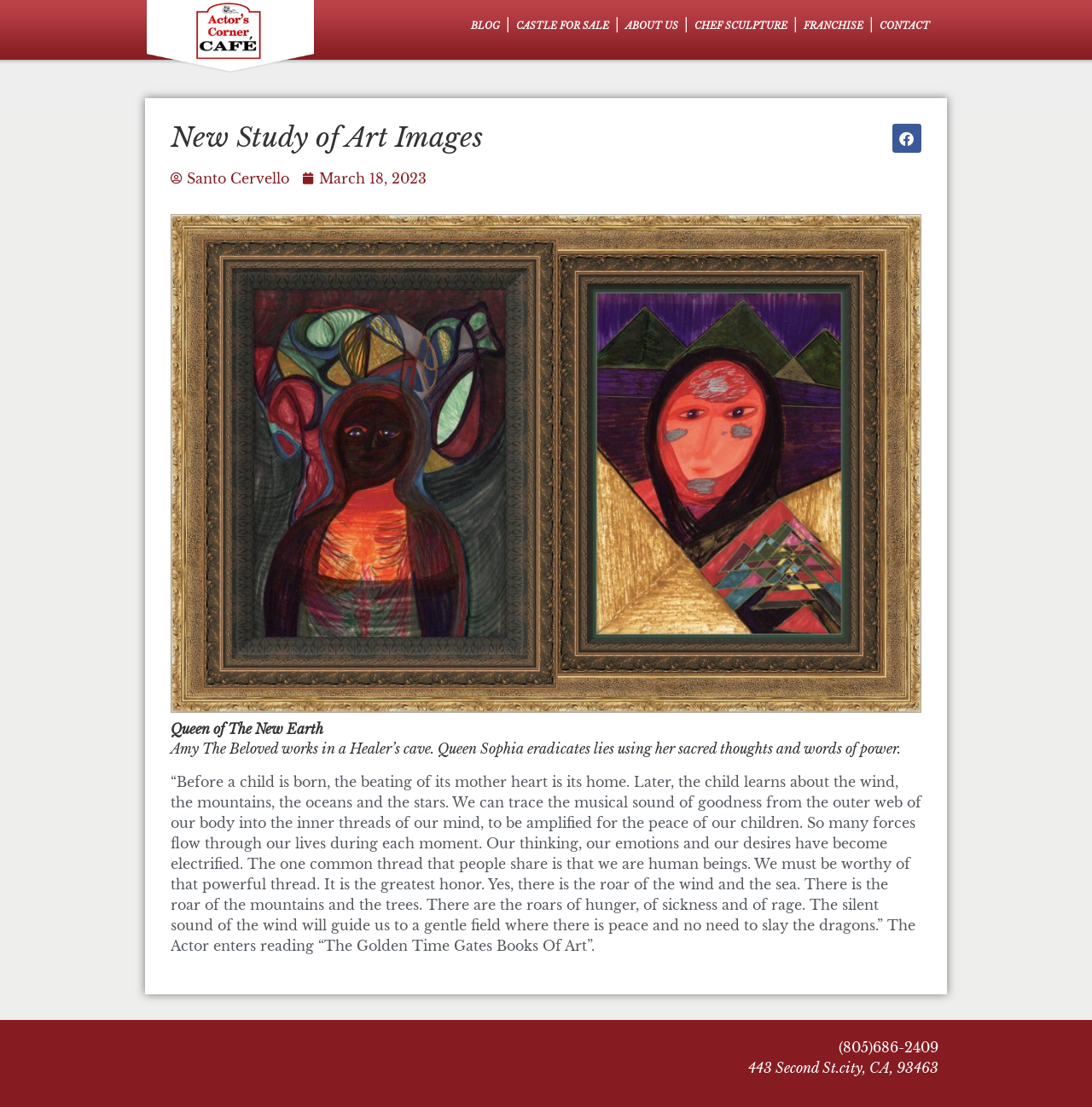Please provide a comprehensive answer to the question based on the screenshot: What is the author of the quote?

The author of the quote can be found in the StaticText element that contains the quote, which mentions 'The Actor enters reading “The Golden Time Gates Books Of Art”'.